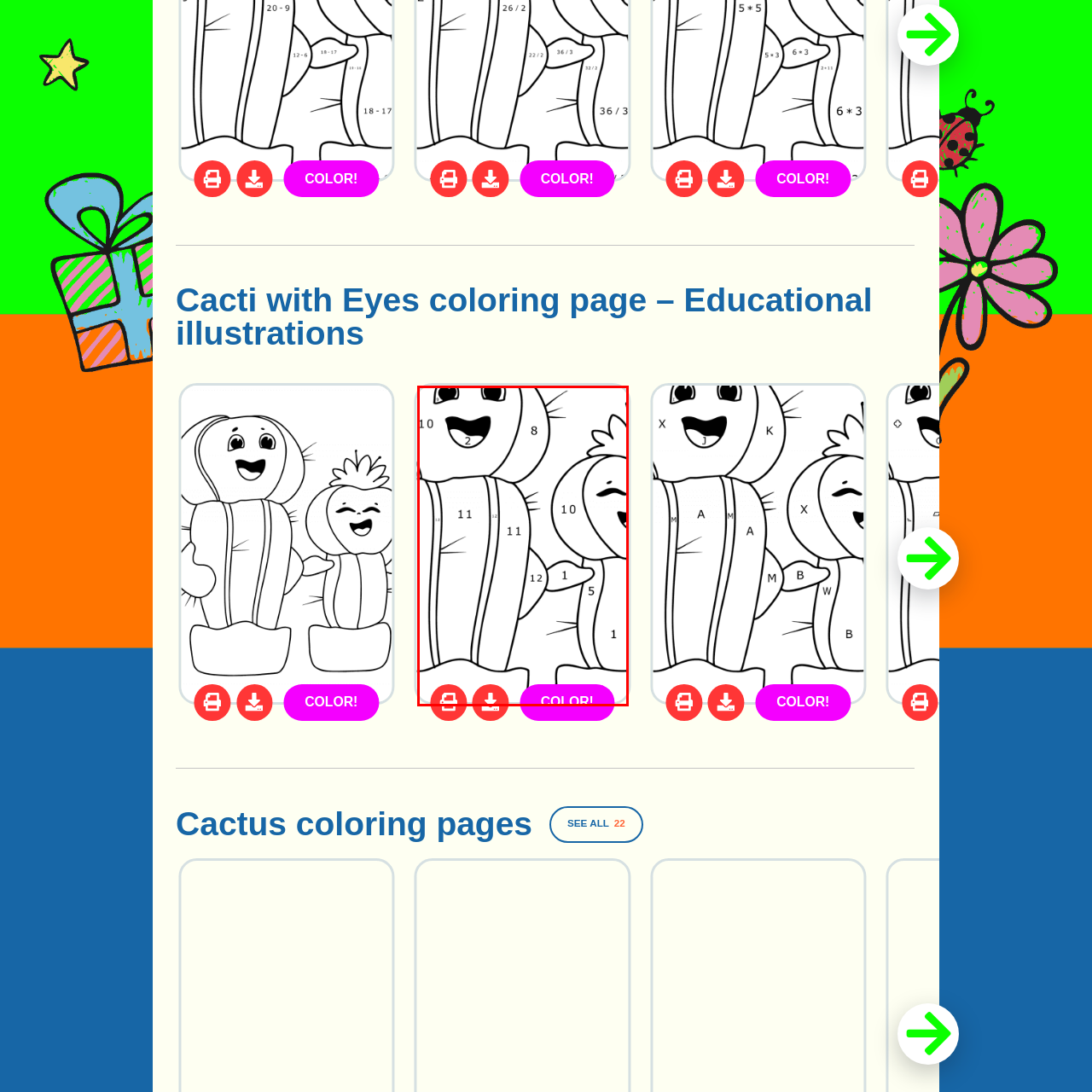What is the purpose of the 'COLOR!' button?  
Pay attention to the image within the red frame and give a detailed answer based on your observations from the image.

The prominent 'COLOR!' button below the image is designed to encourage users, particularly kids, to engage with the illustration and bring it to life with vibrant colors, making the interactive design perfect for combining fun with learning.